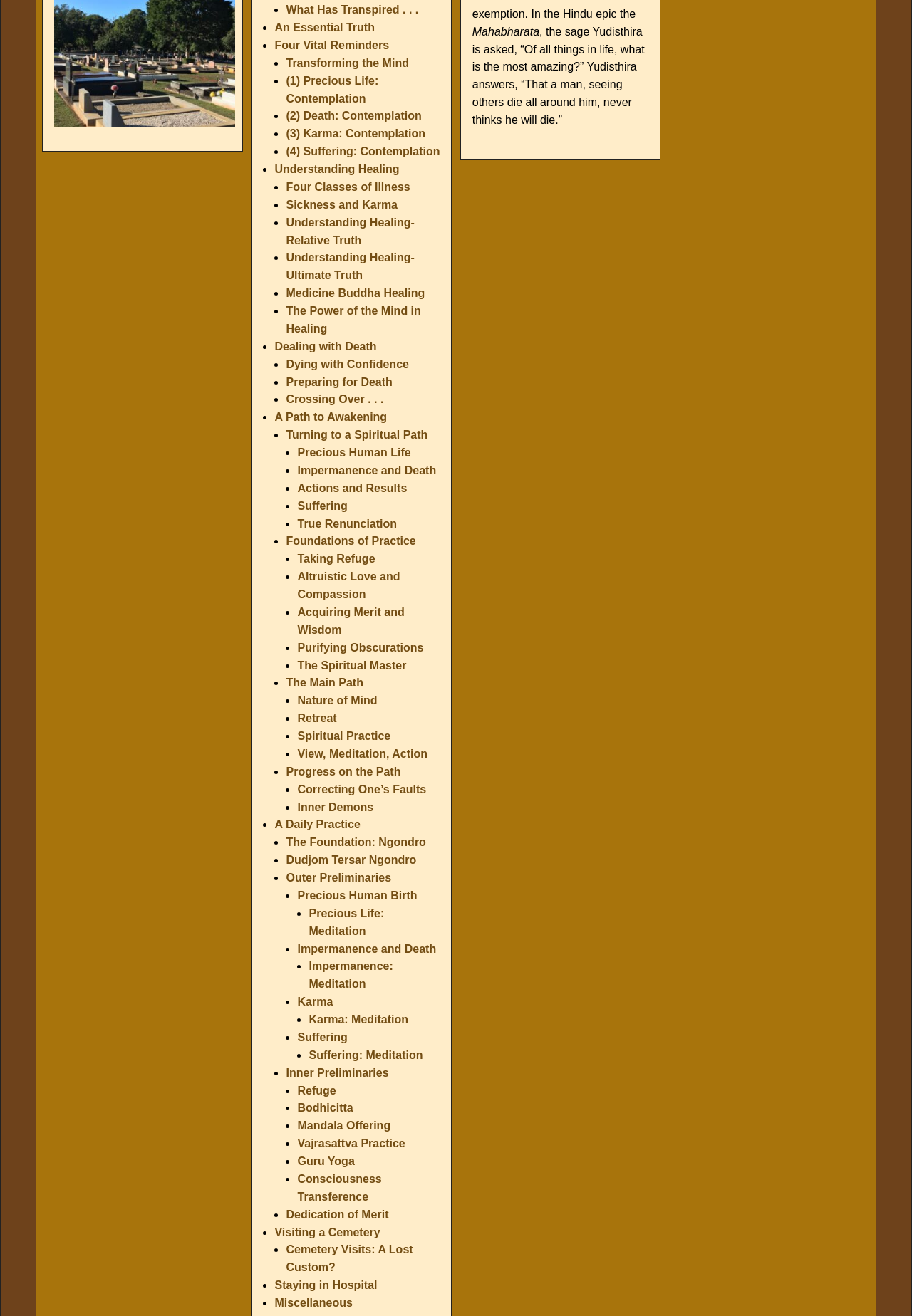Identify the bounding box coordinates for the element you need to click to achieve the following task: "Click on 'Understanding Healing' link". Provide the bounding box coordinates as four float numbers between 0 and 1, in the form [left, top, right, bottom].

[0.301, 0.124, 0.438, 0.133]